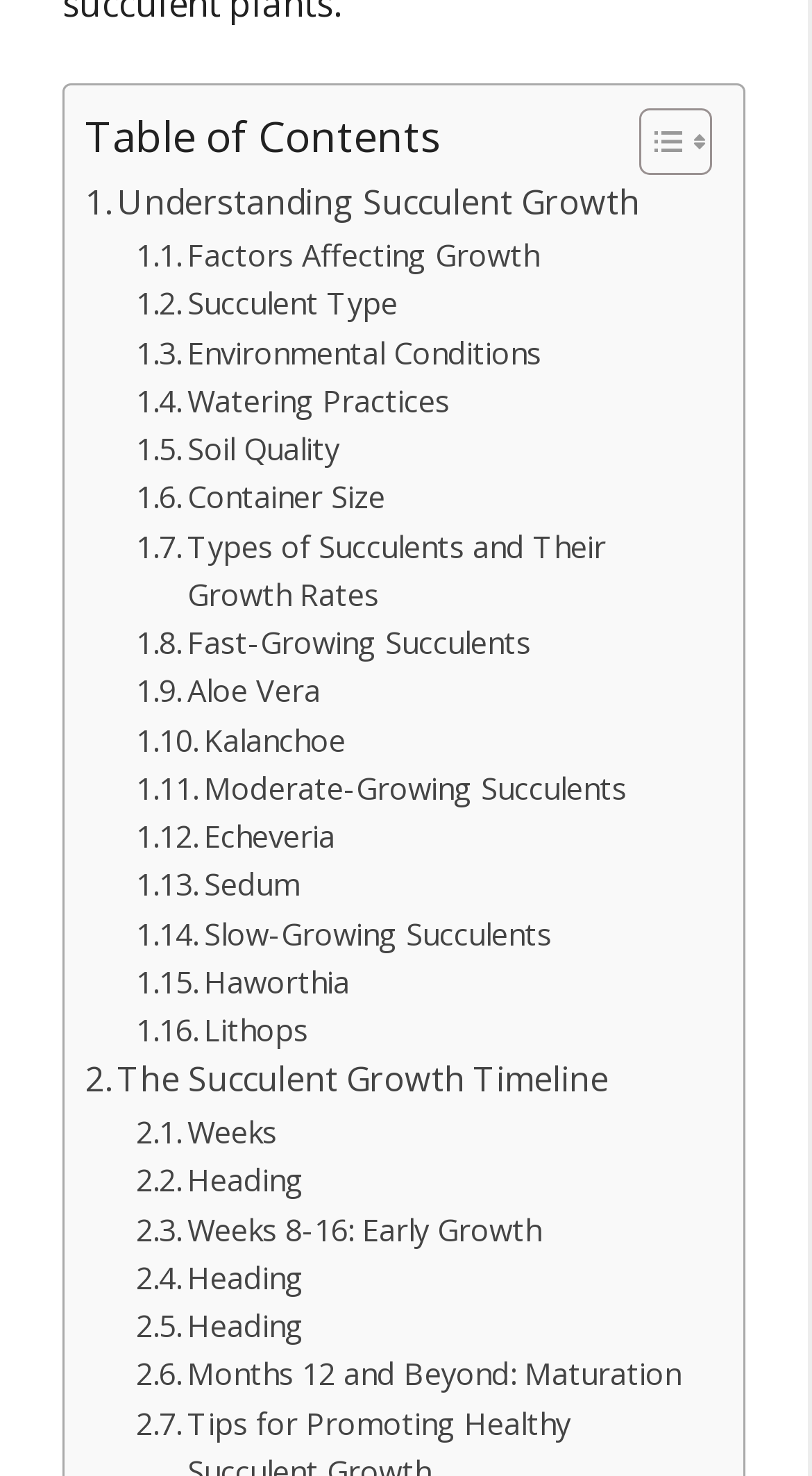Highlight the bounding box coordinates of the element you need to click to perform the following instruction: "Learn about Fast-Growing Succulents."

[0.167, 0.419, 0.654, 0.452]